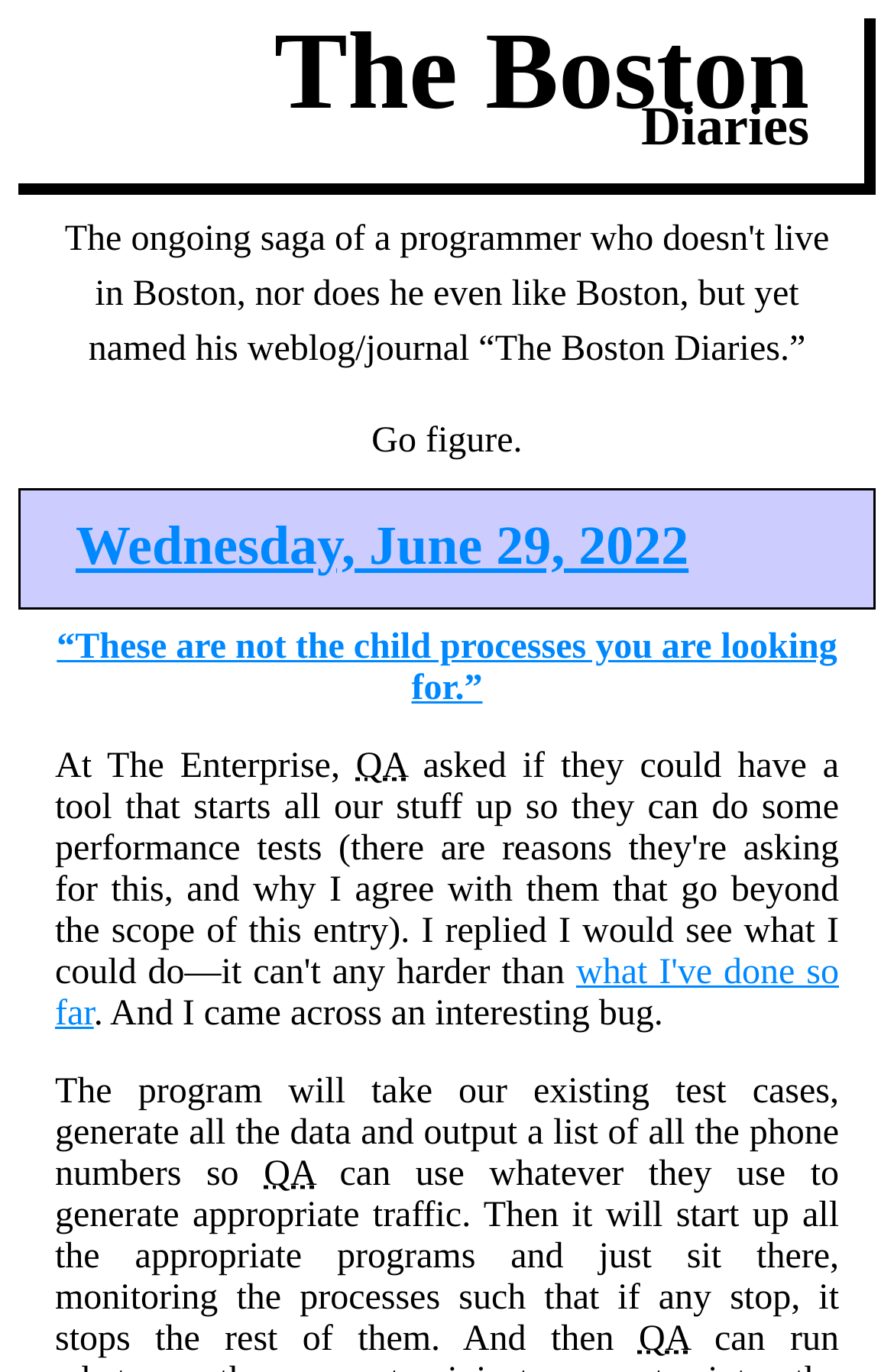Determine the bounding box coordinates for the UI element matching this description: "Wednesday, June 29, 2022".

[0.085, 0.378, 0.77, 0.421]